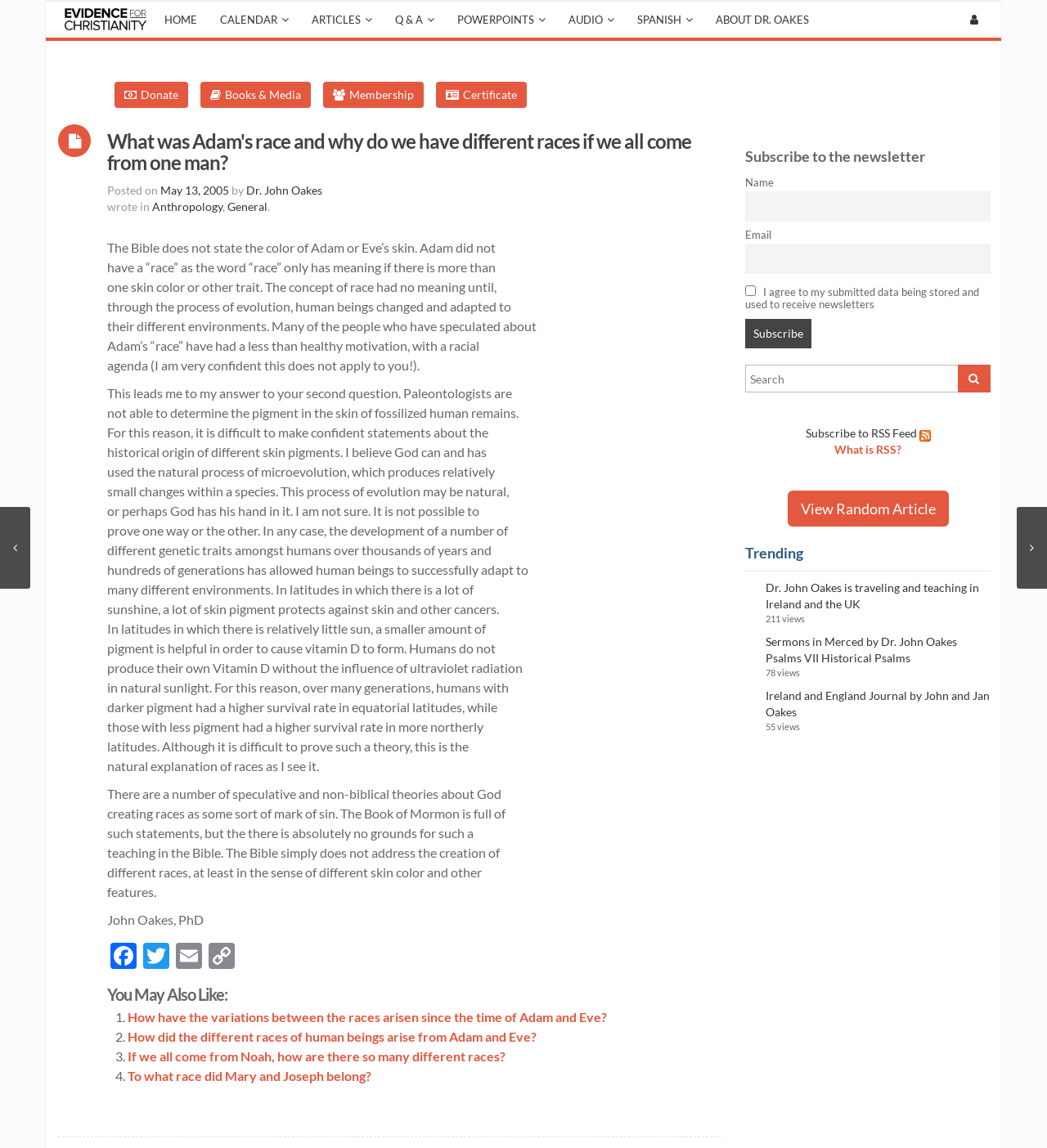What is the title of the section at the bottom of the article?
Based on the image, provide a one-word or brief-phrase response.

You May Also Like